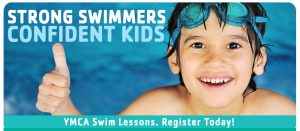Please provide a comprehensive answer to the question based on the screenshot: What is being promoted at the bottom of the image?

The image has a call to action at the bottom, which promotes YMCA swim lessons, encouraging viewers to register today, highlighting the organization's commitment to fostering confidence and safety in young swimmers.